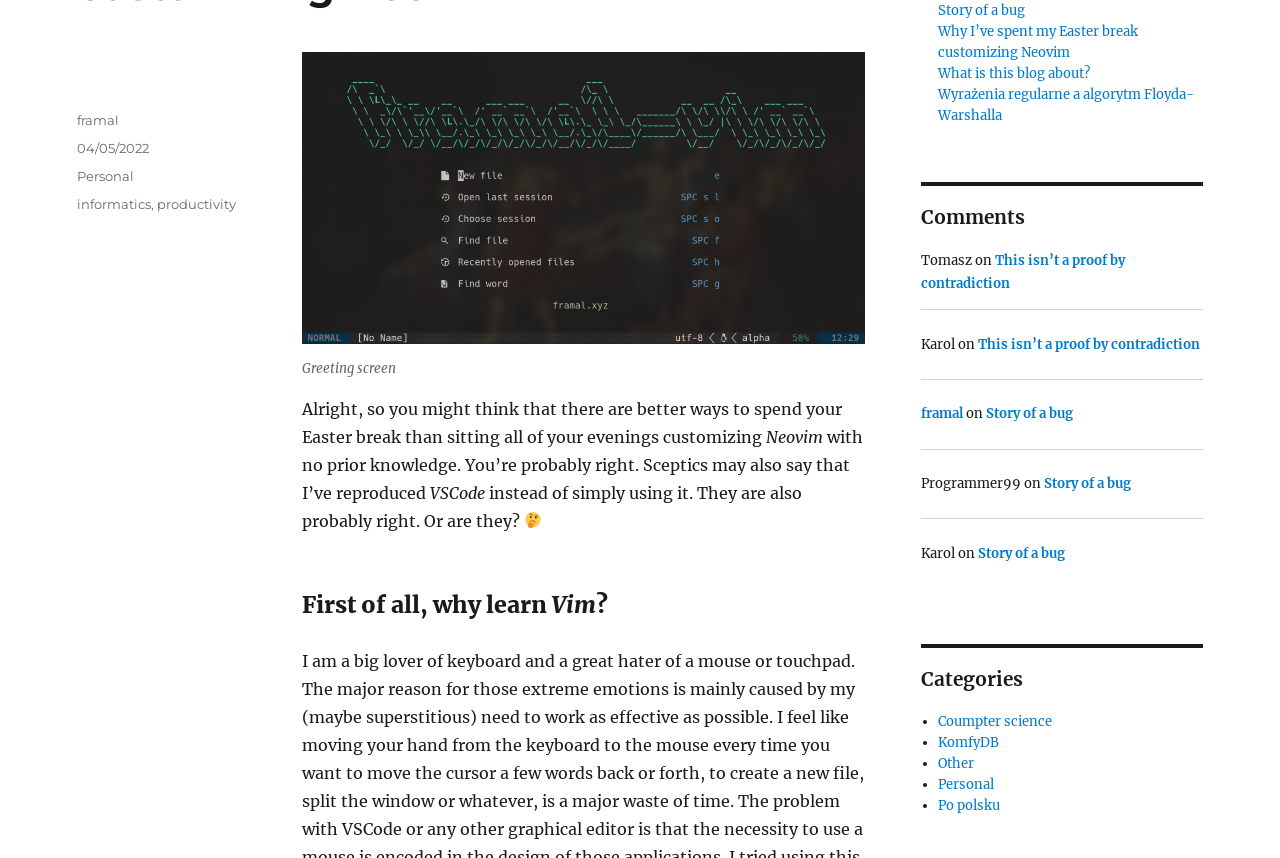Provide the bounding box coordinates, formatted as (top-left x, top-left y, bottom-right x, bottom-right y), with all values being floating point numbers between 0 and 1. Identify the bounding box of the UI element that matches the description: Wyrażenia regularne a algorytm Floyda-Warshalla

[0.733, 0.1, 0.933, 0.145]